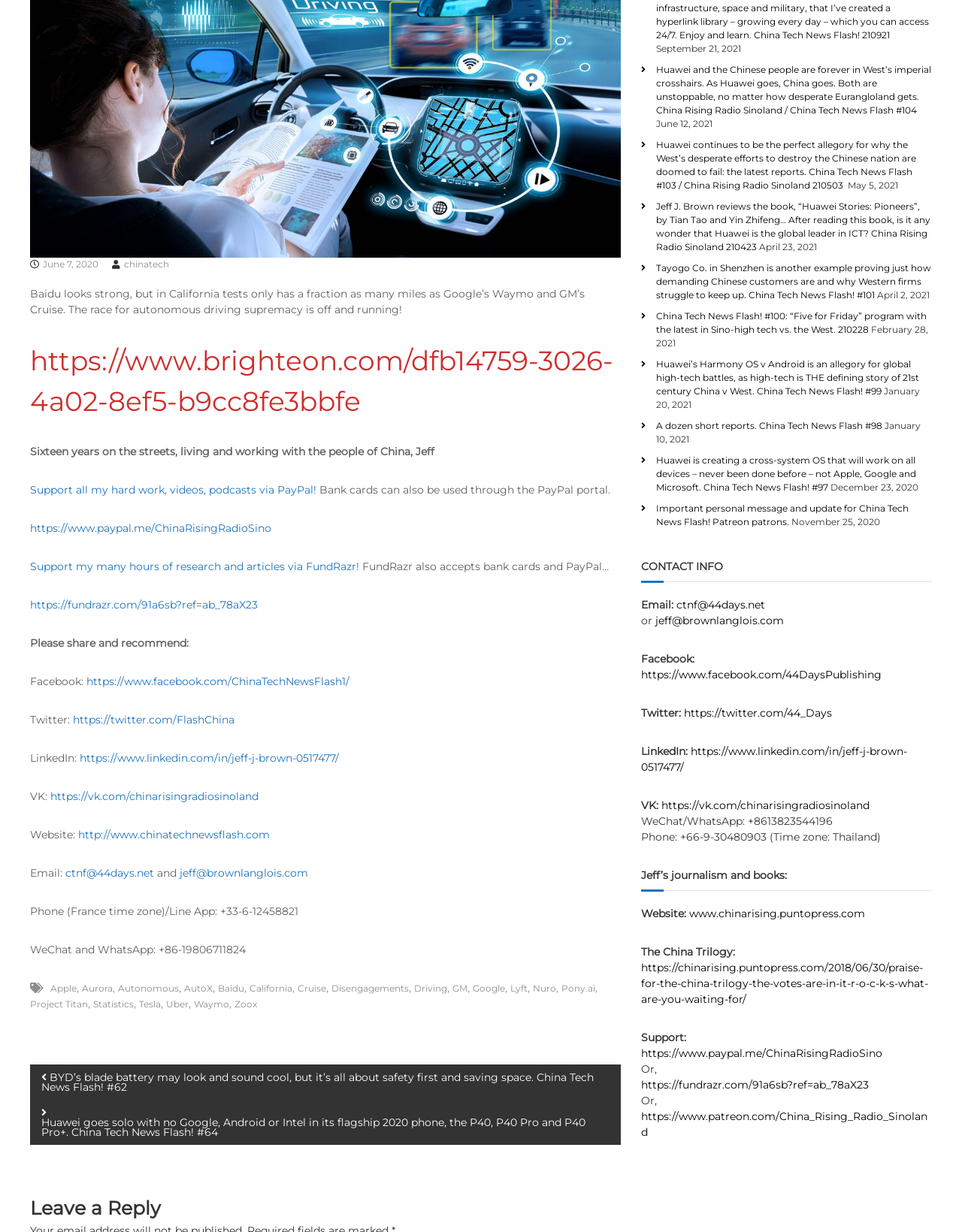Determine the bounding box for the described HTML element: "www.chinarising.puntopress.com". Ensure the coordinates are four float numbers between 0 and 1 in the format [left, top, right, bottom].

[0.717, 0.736, 0.9, 0.747]